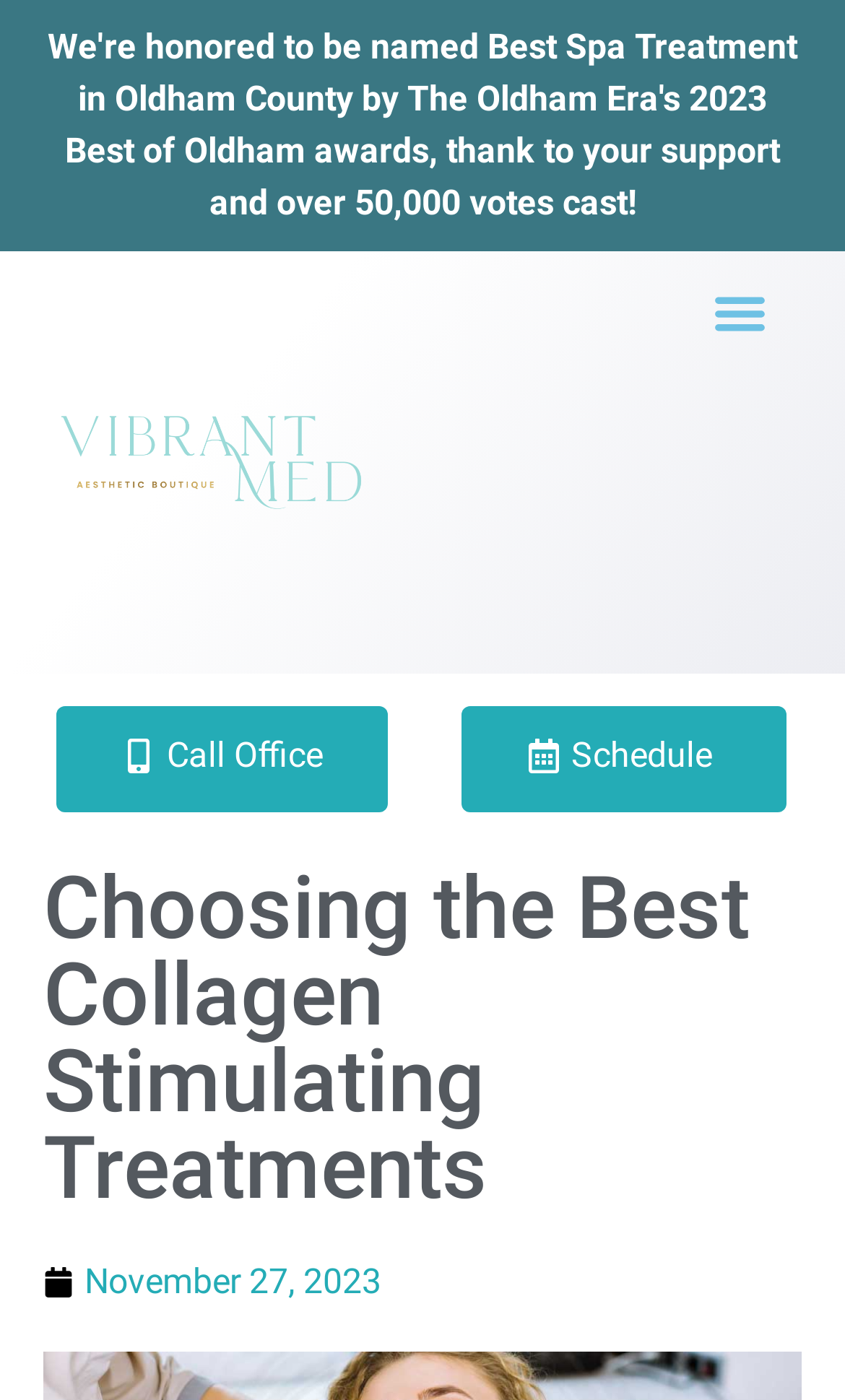Mark the bounding box of the element that matches the following description: "Call Office".

[0.067, 0.504, 0.459, 0.58]